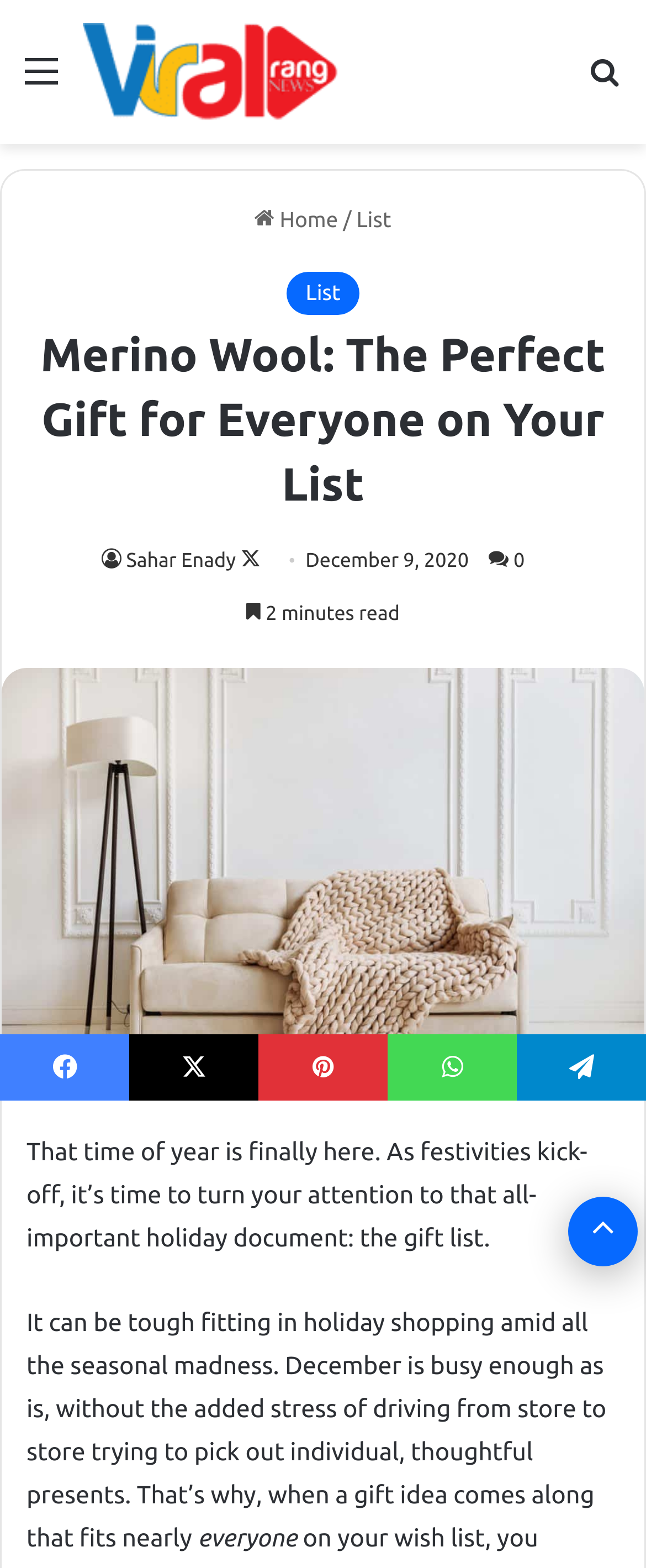Predict the bounding box of the UI element based on the description: "Follow on X". The coordinates should be four float numbers between 0 and 1, formatted as [left, top, right, bottom].

[0.372, 0.351, 0.403, 0.365]